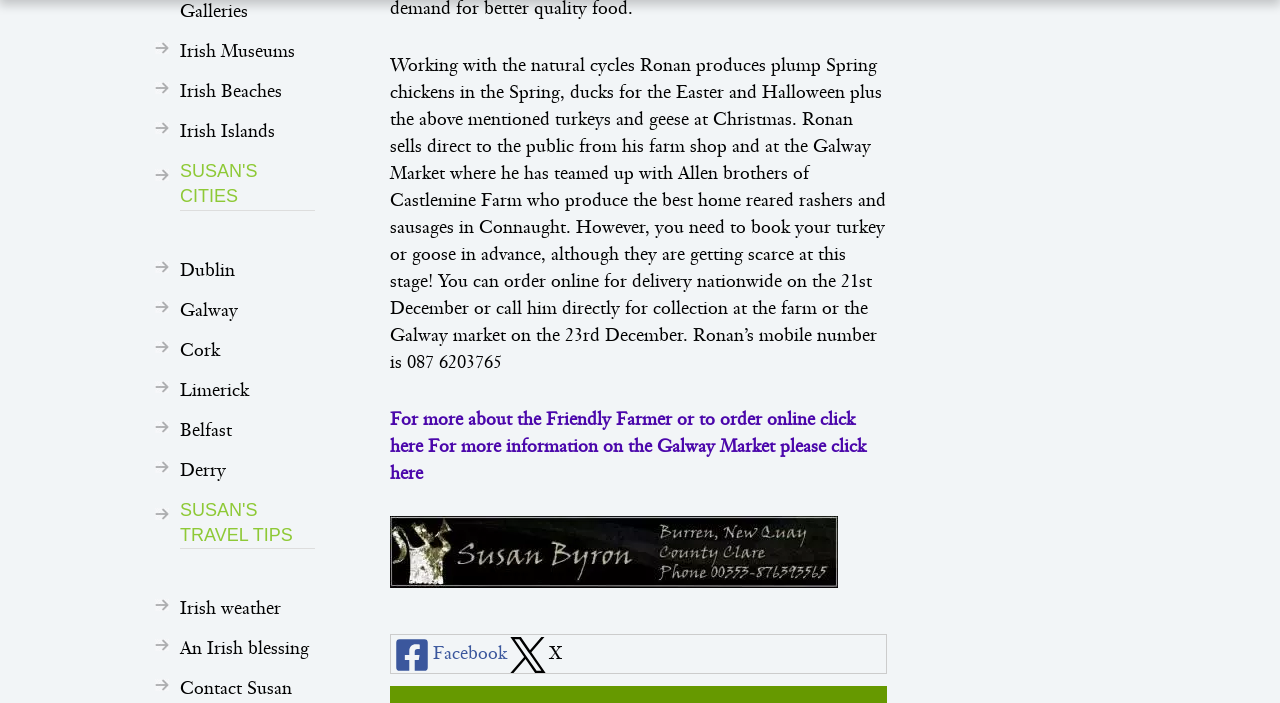Please find the bounding box coordinates of the element that you should click to achieve the following instruction: "Check Irish weather". The coordinates should be presented as four float numbers between 0 and 1: [left, top, right, bottom].

[0.141, 0.838, 0.246, 0.89]